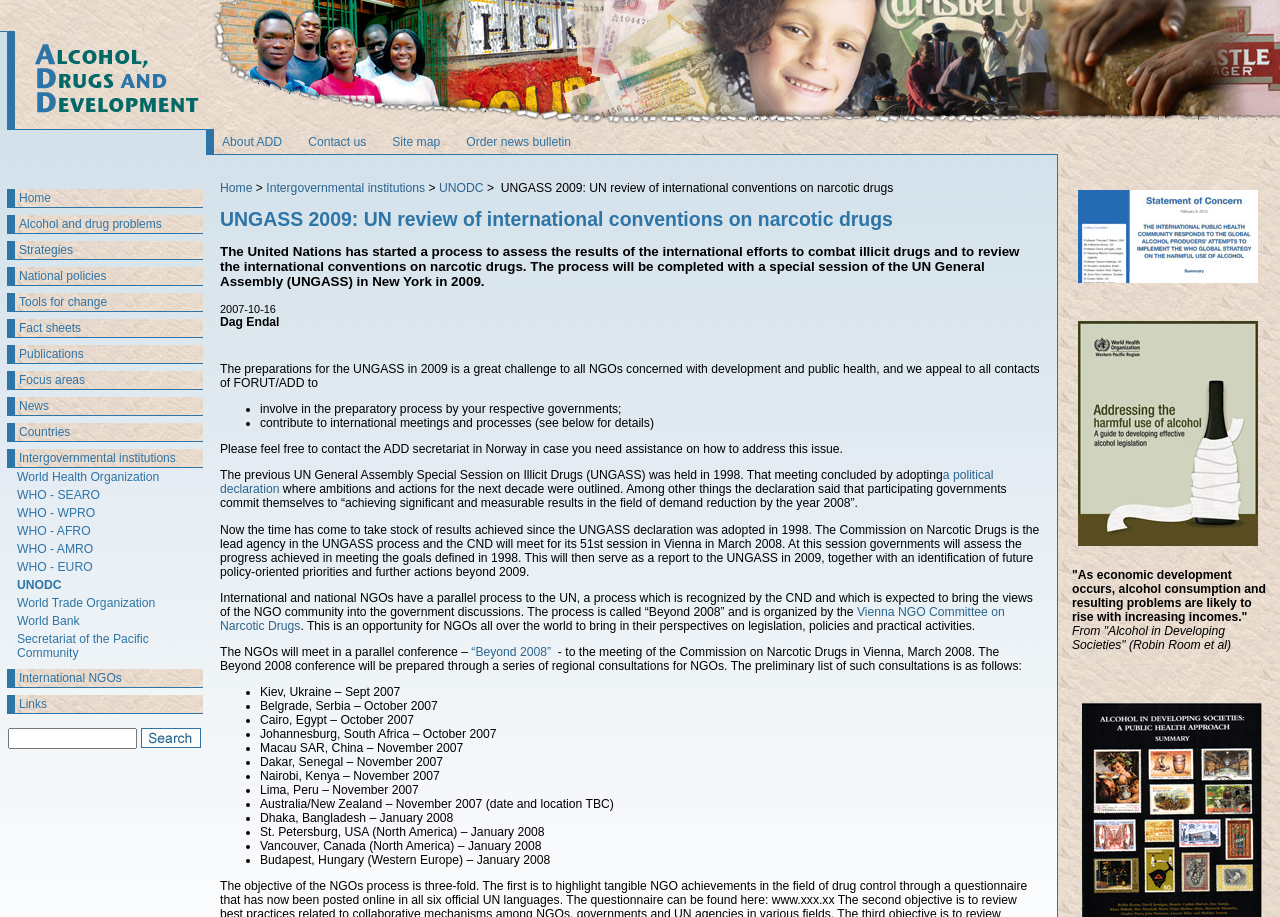Please give the bounding box coordinates of the area that should be clicked to fulfill the following instruction: "Click the 'Vienna NGO Committee on Narcotic Drugs' link". The coordinates should be in the format of four float numbers from 0 to 1, i.e., [left, top, right, bottom].

[0.172, 0.659, 0.785, 0.69]